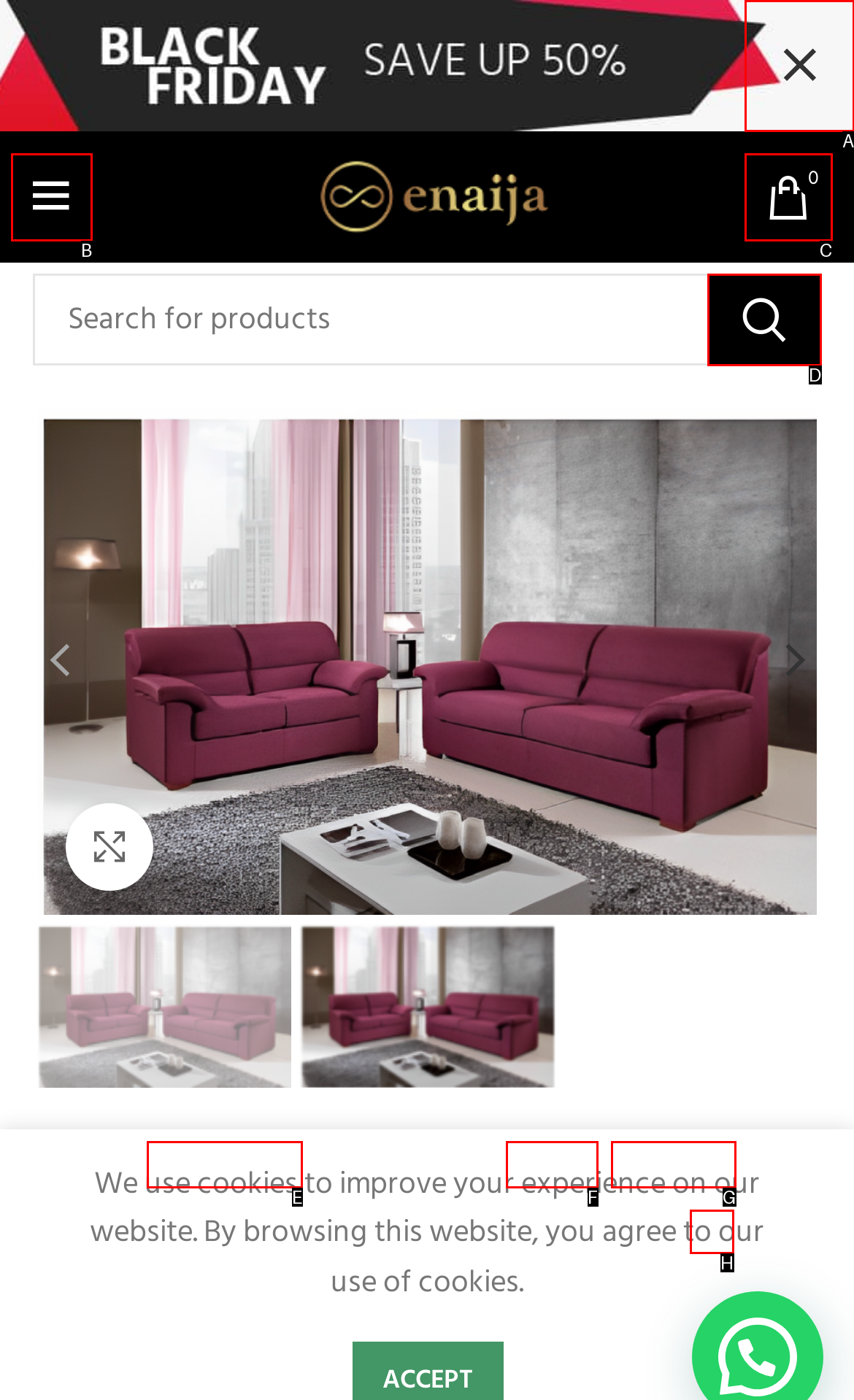Which UI element corresponds to this description: aria-label="Previous product"
Reply with the letter of the correct option.

H